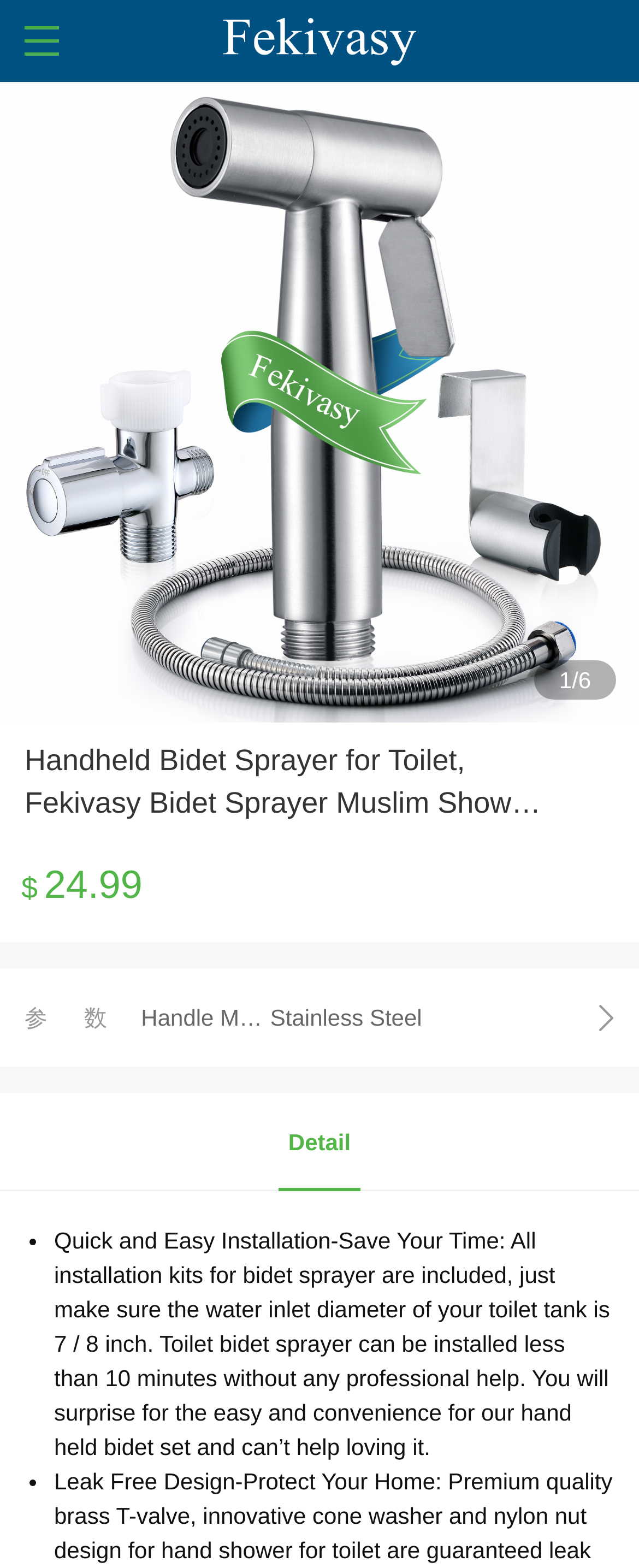What is the material of the handle of the bidet sprayer?
Using the picture, provide a one-word or short phrase answer.

Stainless Steel